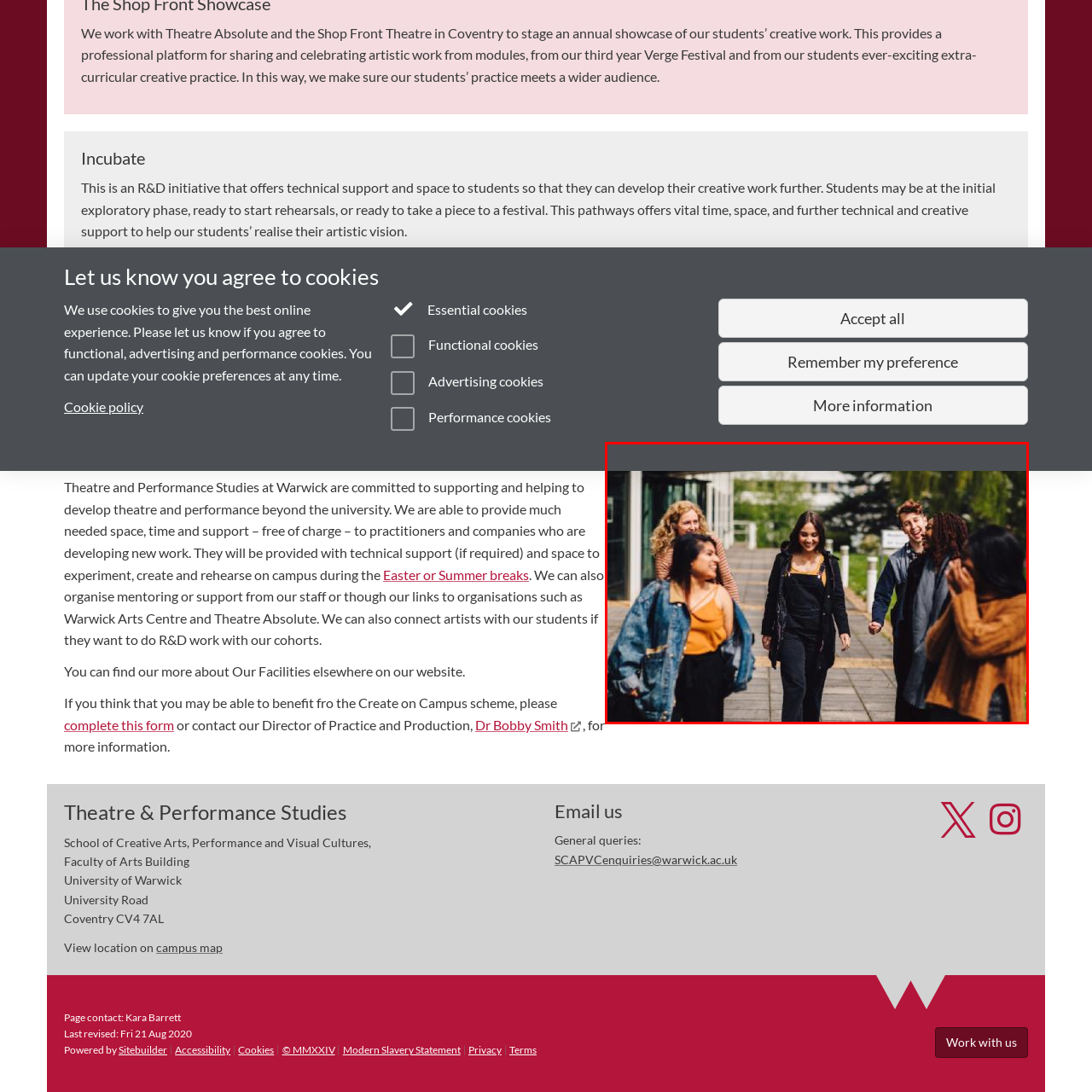What is the name of the university mentioned in the caption?
Check the image enclosed by the red bounding box and reply to the question using a single word or phrase.

University of Warwick